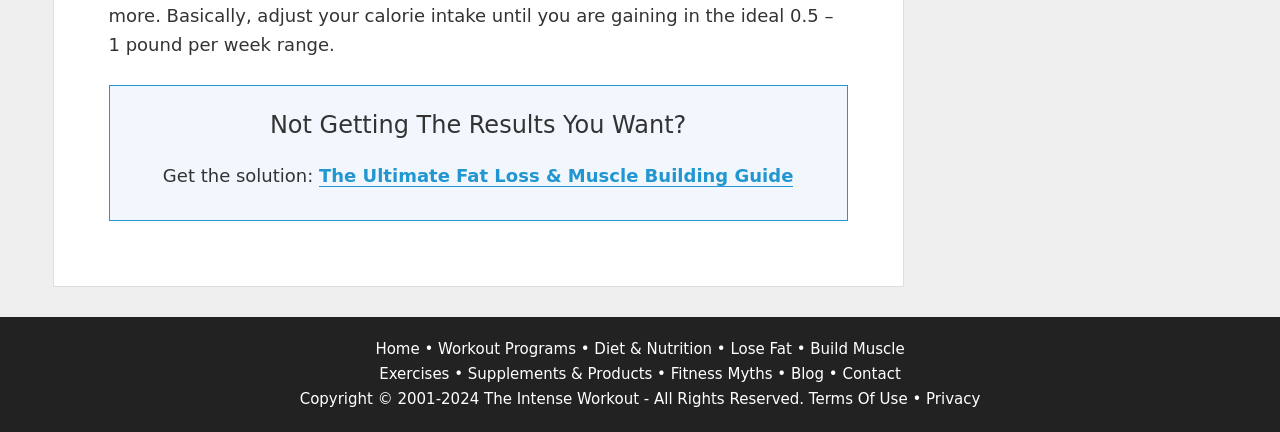Could you locate the bounding box coordinates for the section that should be clicked to accomplish this task: "Check 'Terms Of Use'".

[0.632, 0.902, 0.709, 0.944]